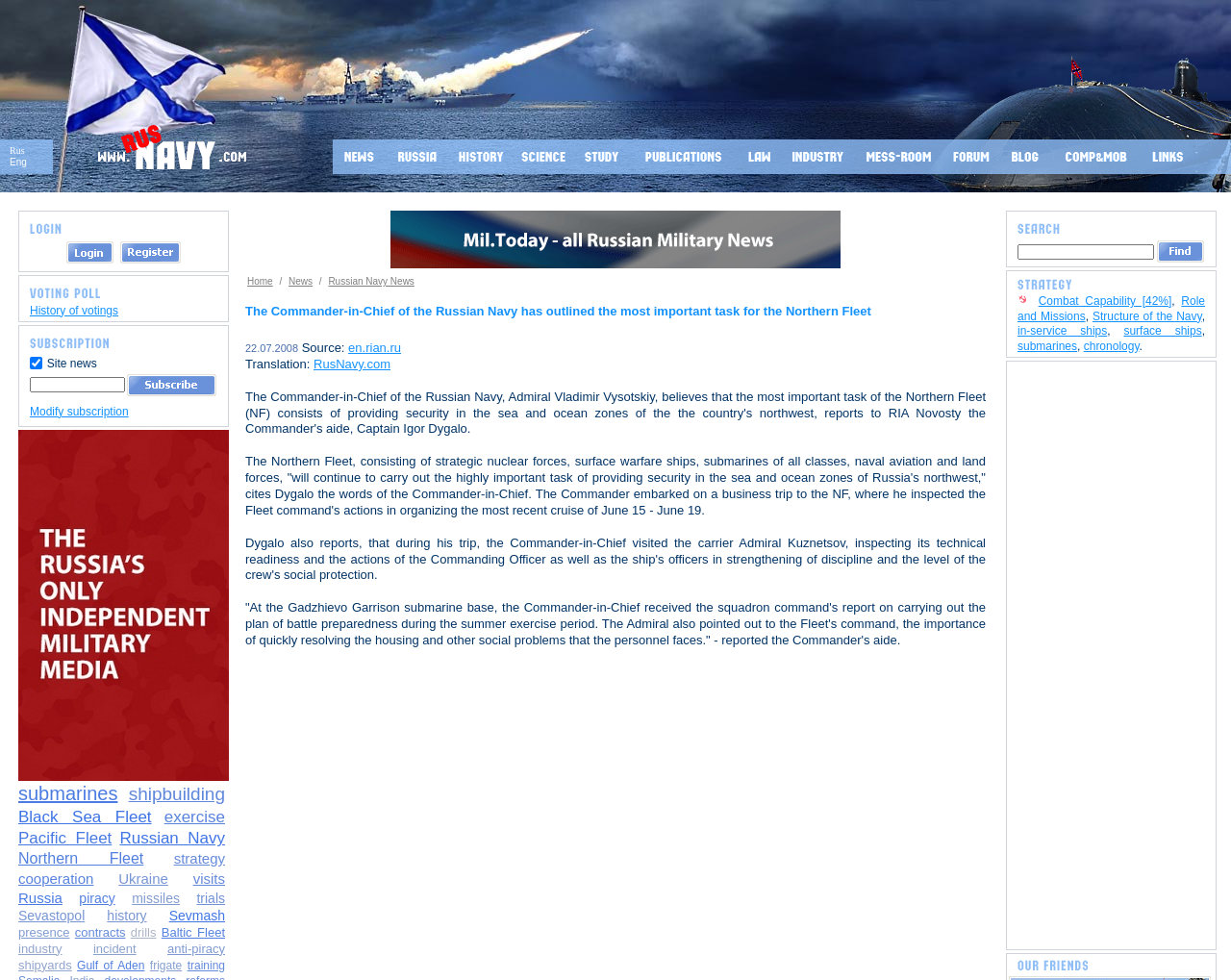Please provide a brief answer to the question using only one word or phrase: 
What is the text of the checkbox in the first table?

Site news